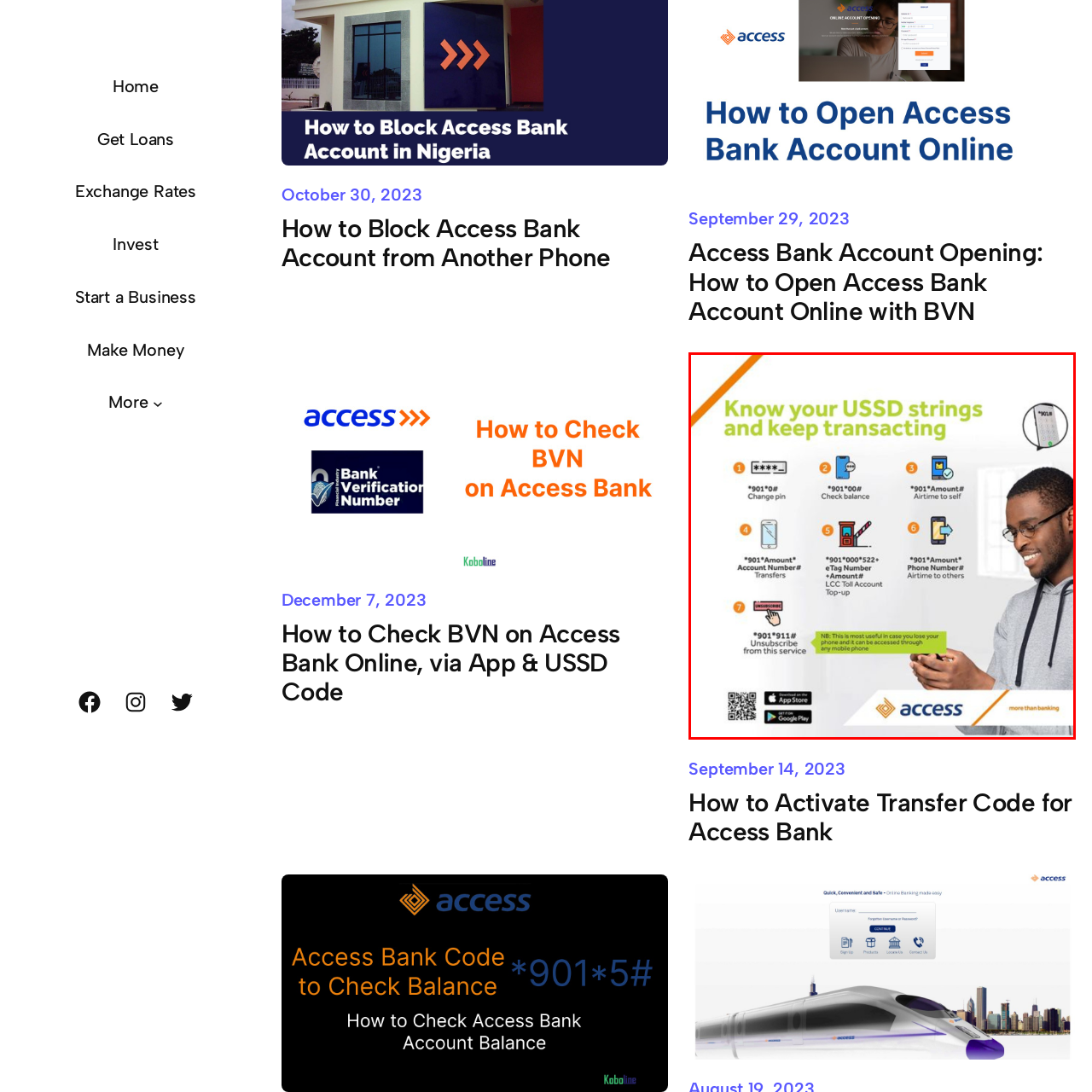Please scrutinize the portion of the image inside the purple boundary and provide an elaborate answer to the question below, relying on the visual elements: 
What can be downloaded from the icons at the bottom?

The icons at the bottom of the graphic are for downloading the Access Bank app, reinforcing digital banking's accessibility and ease, allowing users to enhance their banking efficiency.